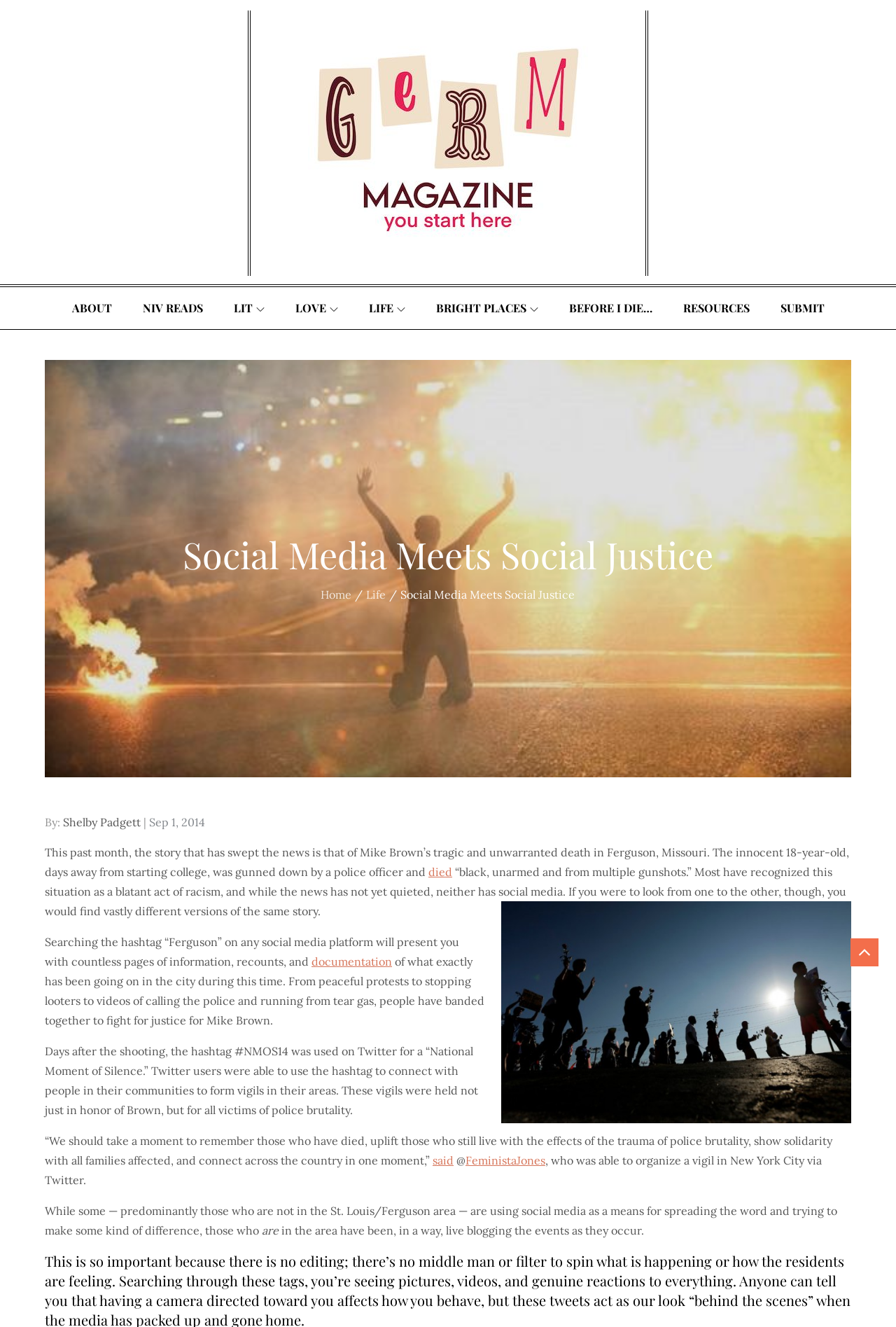Provide the bounding box coordinates of the section that needs to be clicked to accomplish the following instruction: "Click the 'Search' button."

None